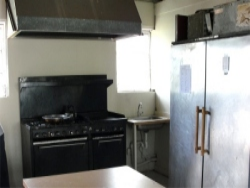Please provide a brief answer to the following inquiry using a single word or phrase:
What material is the refrigerator made of?

Stainless steel